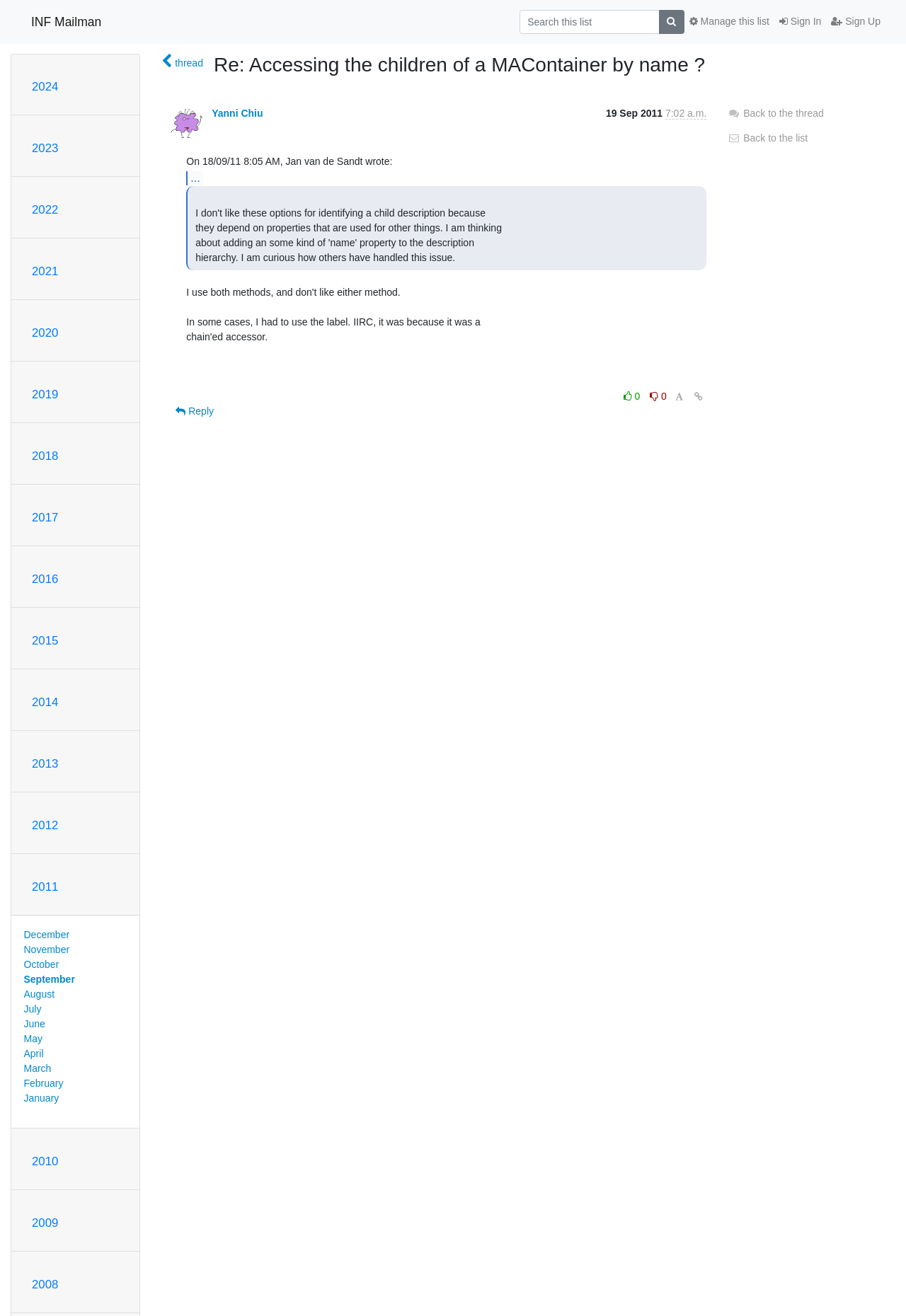Find the bounding box coordinates for the HTML element specified by: "Sign In".

[0.855, 0.007, 0.912, 0.026]